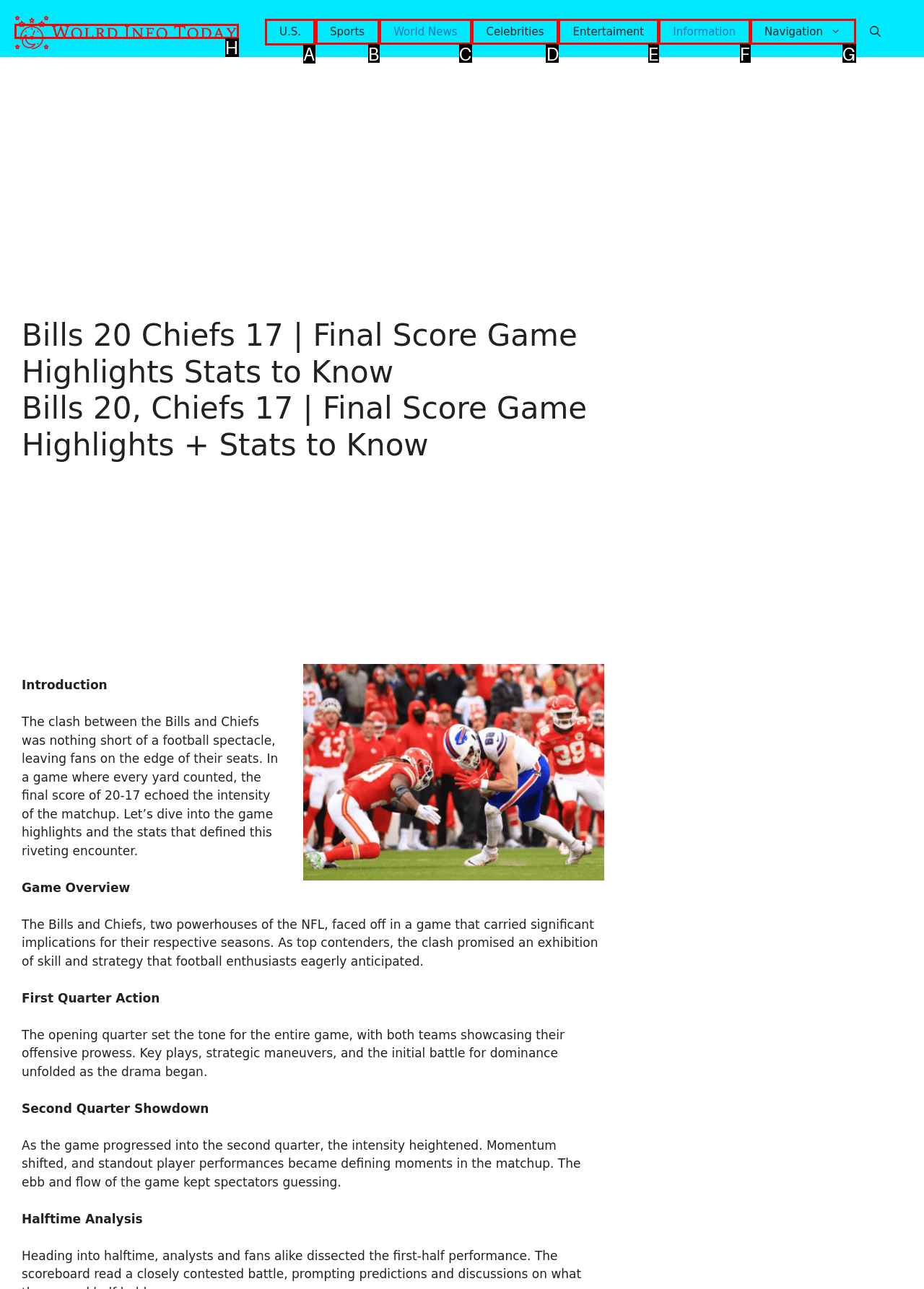Choose the letter of the element that should be clicked to complete the task: Explore the U.S. news
Answer with the letter from the possible choices.

A